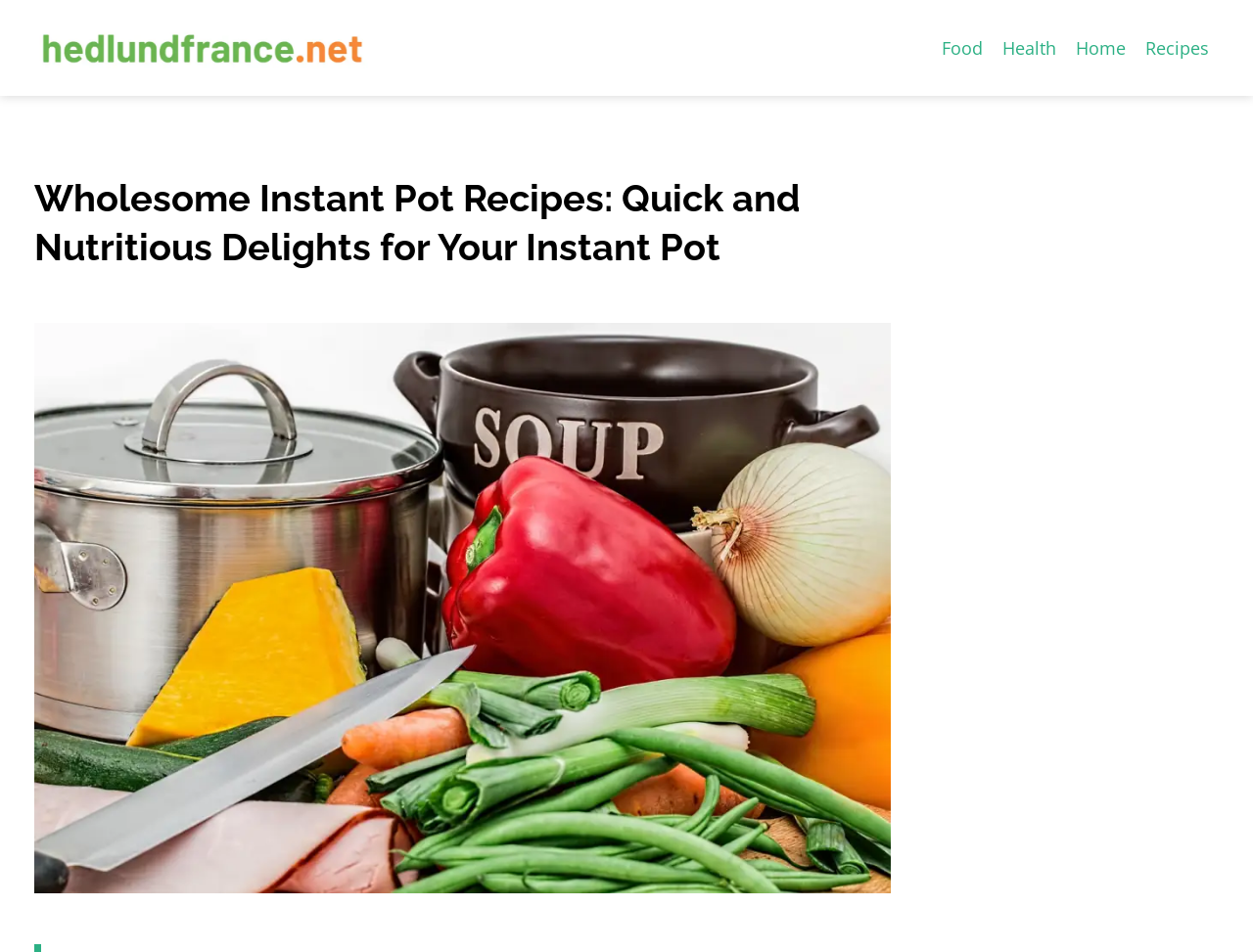Respond to the question below with a single word or phrase:
Is there a logo on the webpage?

Yes